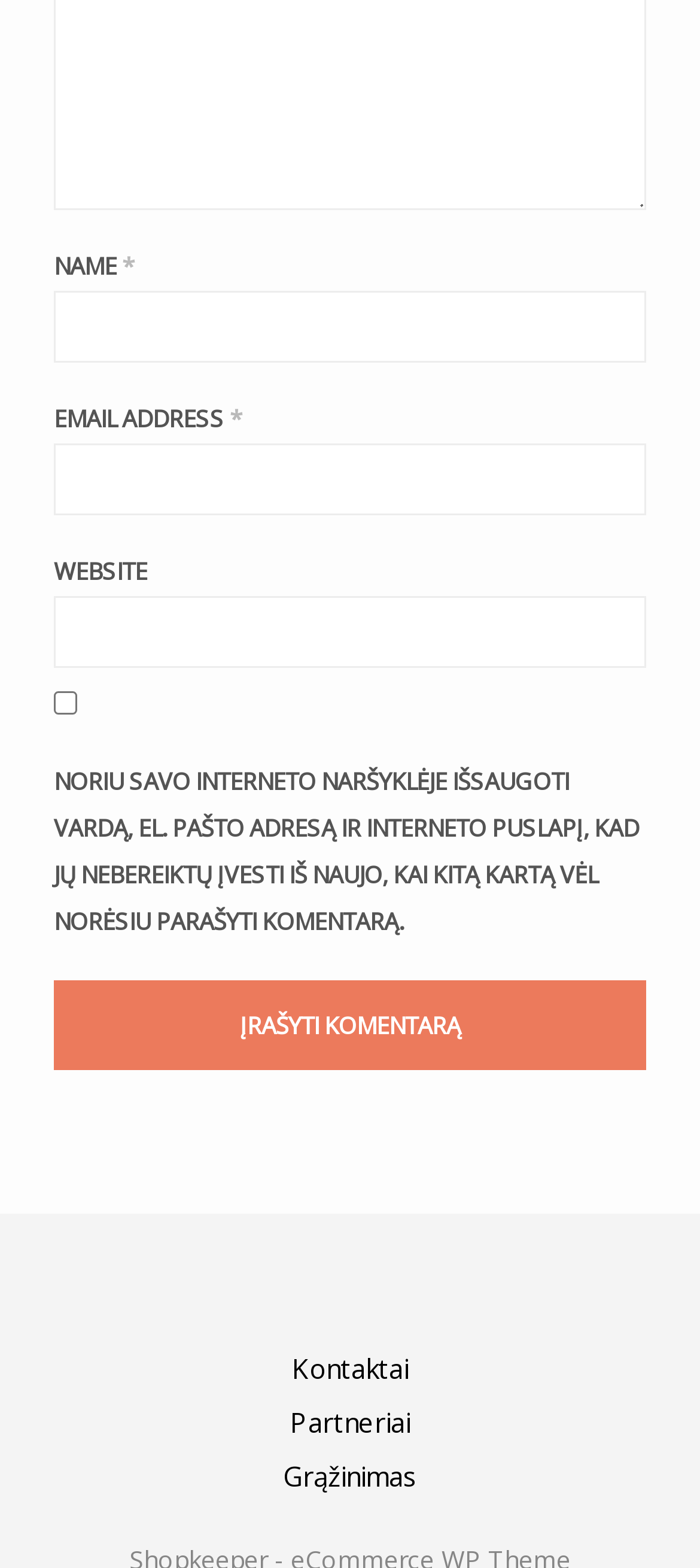Is the website input field required?
Could you answer the question in a detailed manner, providing as much information as possible?

The website input field has a 'required' attribute set to 'False', which suggests that the website input field is not required.